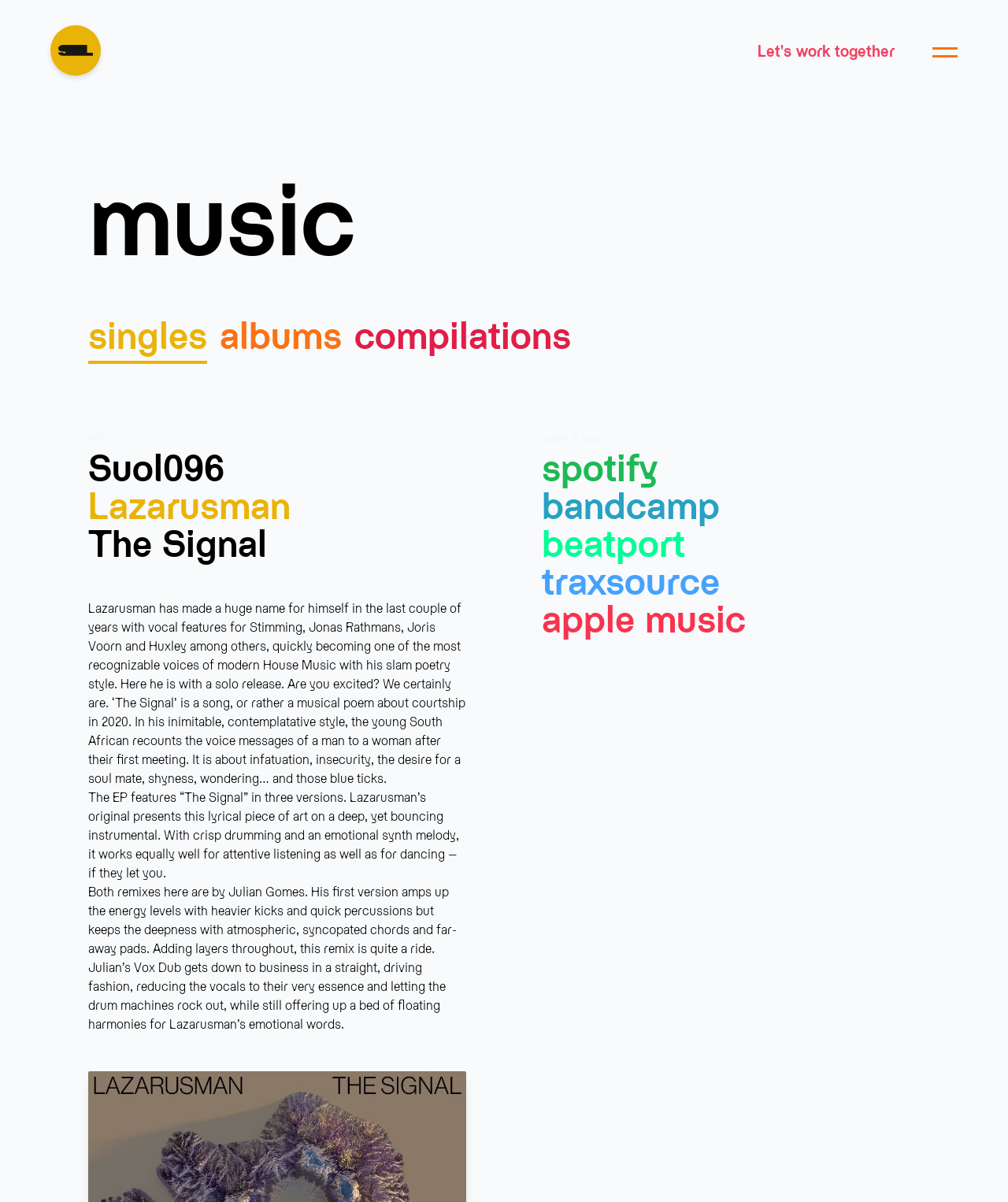Generate a comprehensive caption for the webpage you are viewing.

The webpage appears to be a music-related page, specifically showcasing an EP release by Lazarusman titled "The Signal" on the Suol record label. 

At the top left of the page, there is a heading with a link and an image, likely a logo or a banner. 

On the top right, there is a call-to-action link "Let's work together" and a menu button labeled "Menu öffnen" which, when expanded, reveals a vertical menu with several links to different sections of the website, including "video", "led studio", "music", "artists", "shop", and "contact".

Below the top section, there is a heading "music" followed by three links to subcategories: "singles", "albums", and "compilations". 

Next to these links, there is a static text "info" and a heading "Suol096 Lazarusman The Signal" which is likely the title of the EP release. 

Below this heading, there is a lengthy static text describing the EP release, including information about the artist Lazarusman, the song "The Signal", and its meaning. 

The text is followed by two more static texts describing the EP's features, including three versions of the song, and two remixes by Julian Gomes. 

Finally, at the bottom of the page, there is a call-to-action section with a static text "listen & buy" and several links to music streaming platforms, including Spotify, Bandcamp, Beatport, Traxsource, and Apple Music.